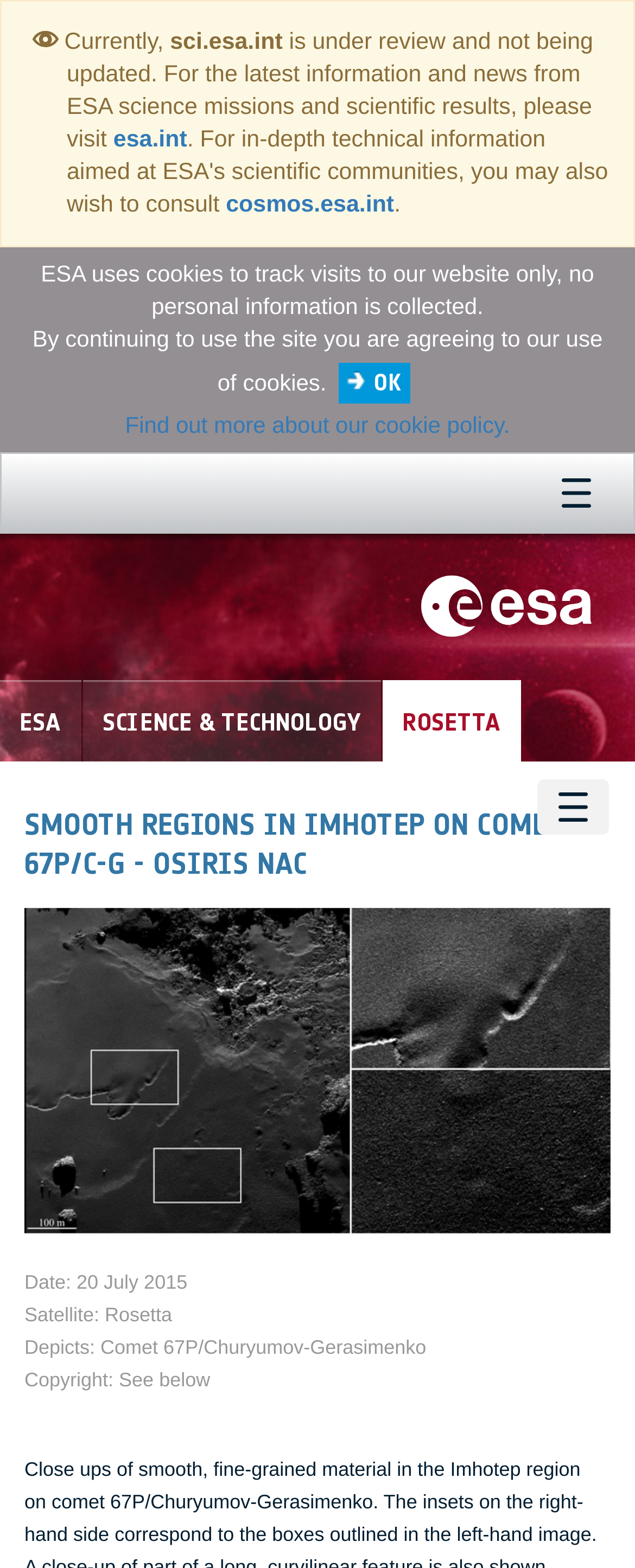What is the organization behind the website?
Please provide a comprehensive answer based on the information in the image.

I found the answer by looking at the top-left corner of the webpage, where the logo and text 'ESA' are located, indicating that the website is owned and operated by the European Space Agency.